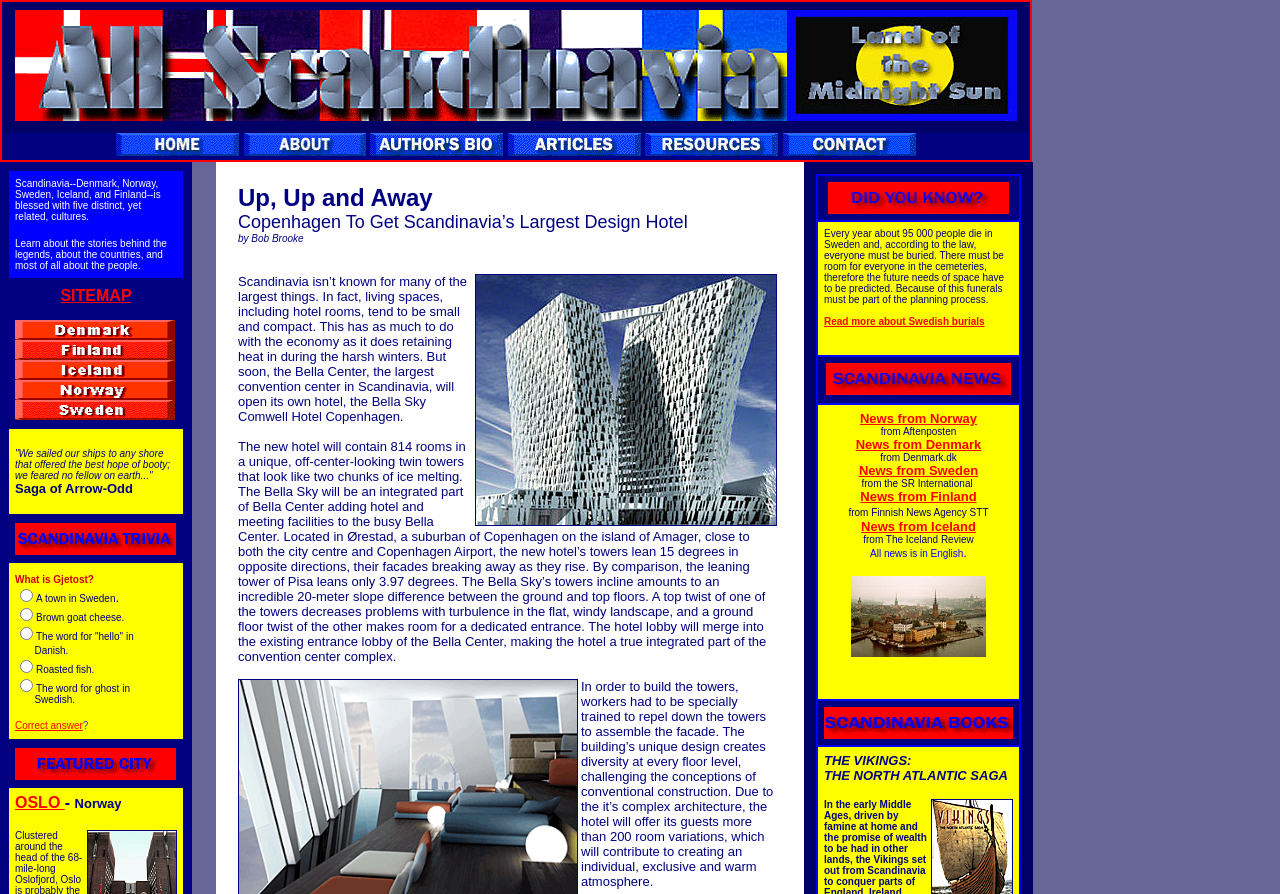What is the angle of inclination of the leaning towers of the Bella Sky Hotel?
Provide a detailed answer to the question, using the image to inform your response.

The webpage states that the towers of the Bella Sky Hotel lean 15 degrees in opposite directions, which is a unique feature of the hotel's design.